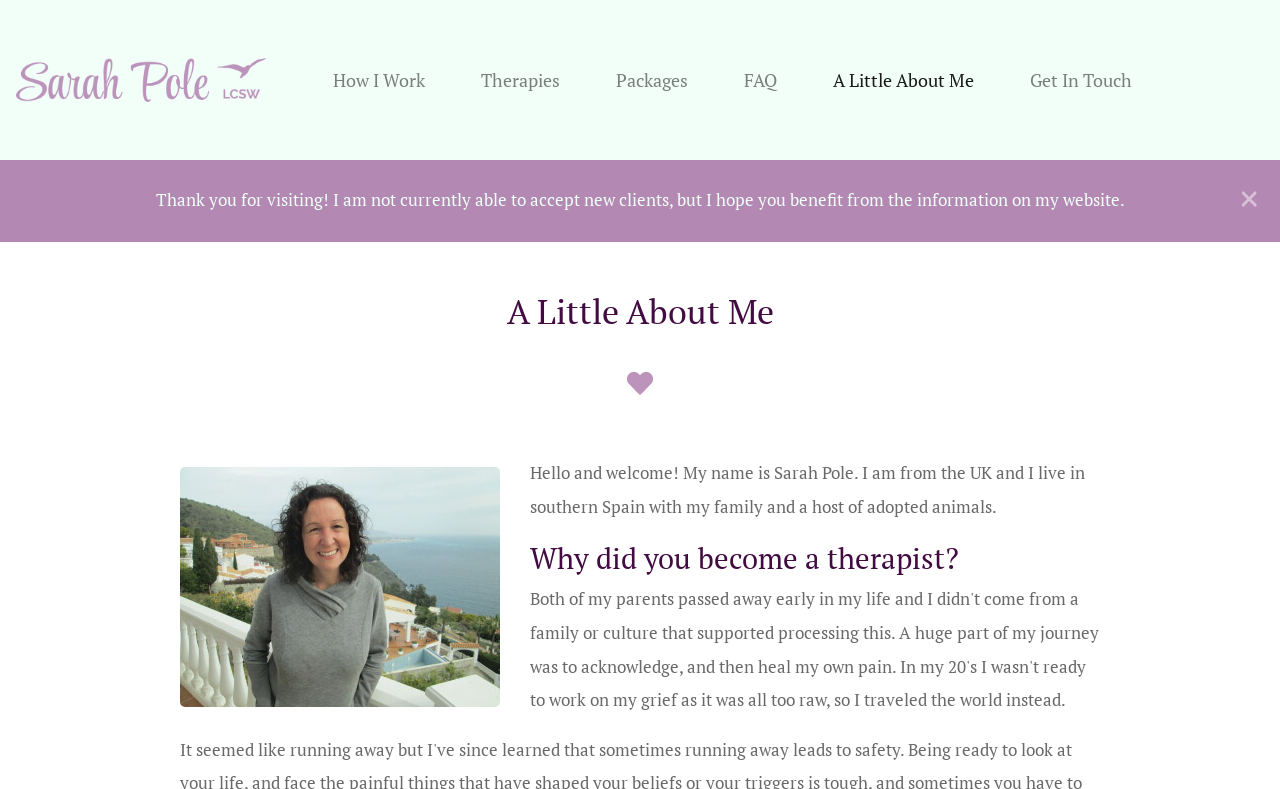Please identify the bounding box coordinates for the region that you need to click to follow this instruction: "Click the 'Close' button".

[0.952, 0.203, 1.0, 0.297]